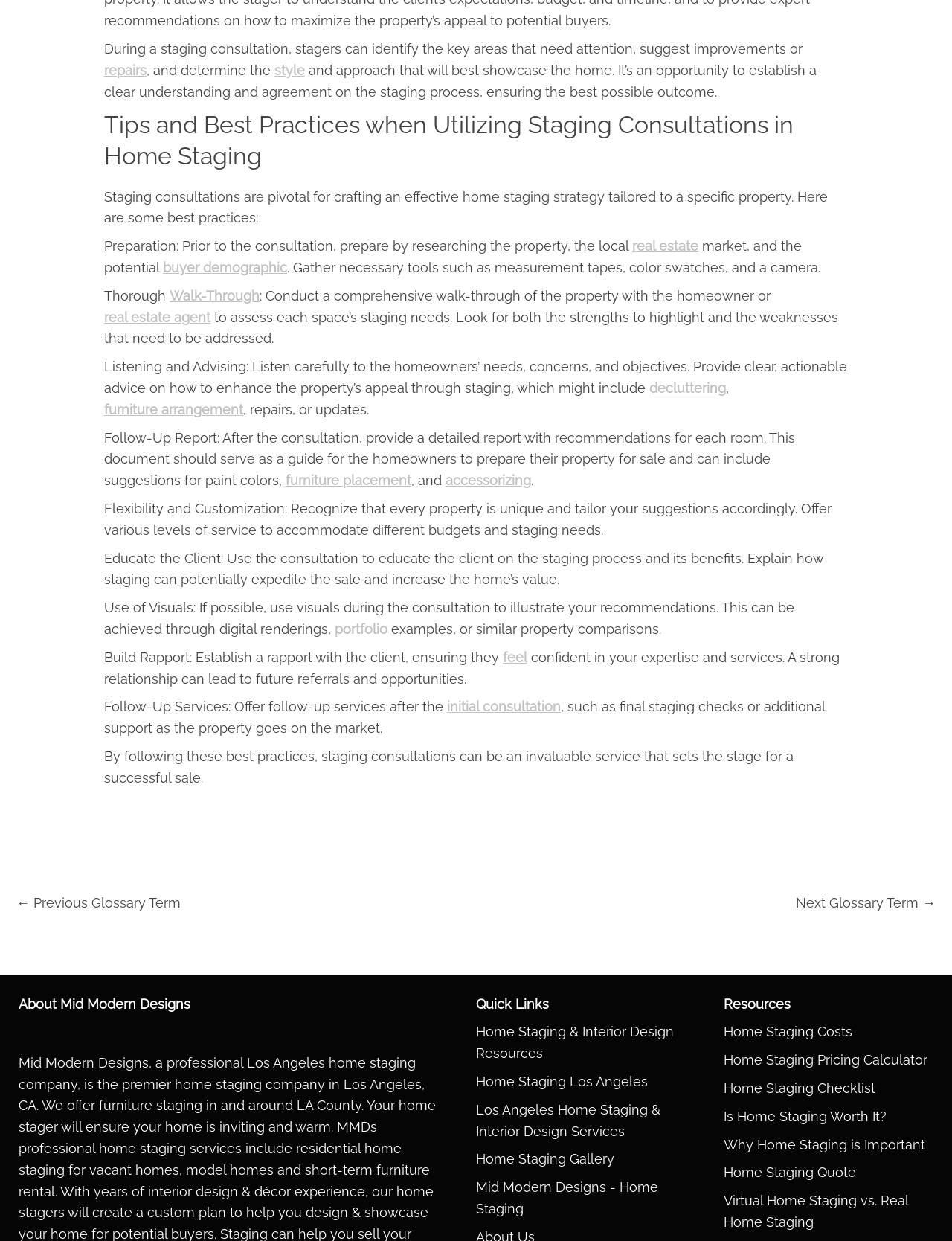Respond to the following query with just one word or a short phrase: 
What should a stager do during a walk-through?

Assess each space's staging needs